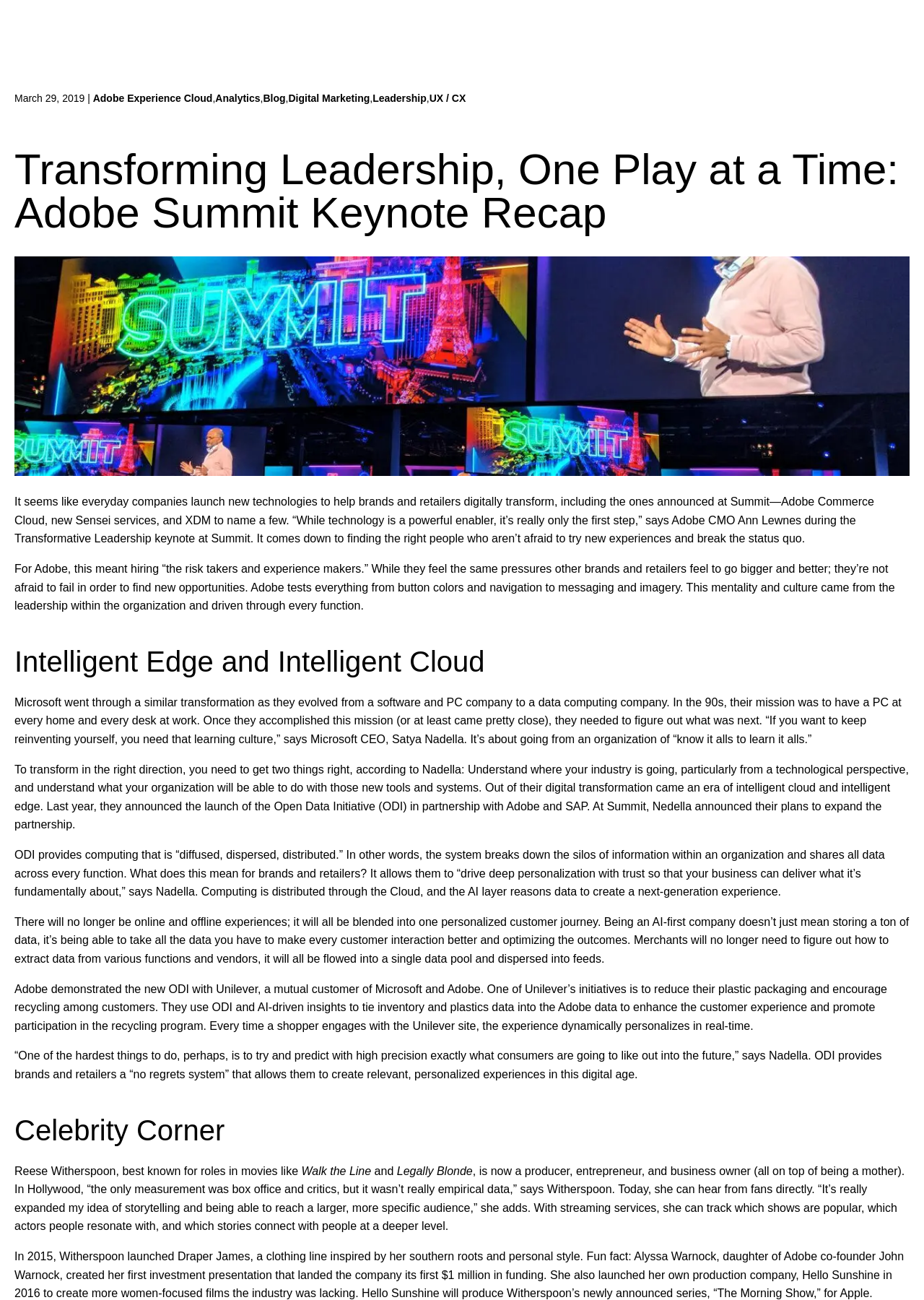What is the goal of Unilever's initiative mentioned in the webpage?
Relying on the image, give a concise answer in one word or a brief phrase.

Reduce plastic packaging and encourage recycling